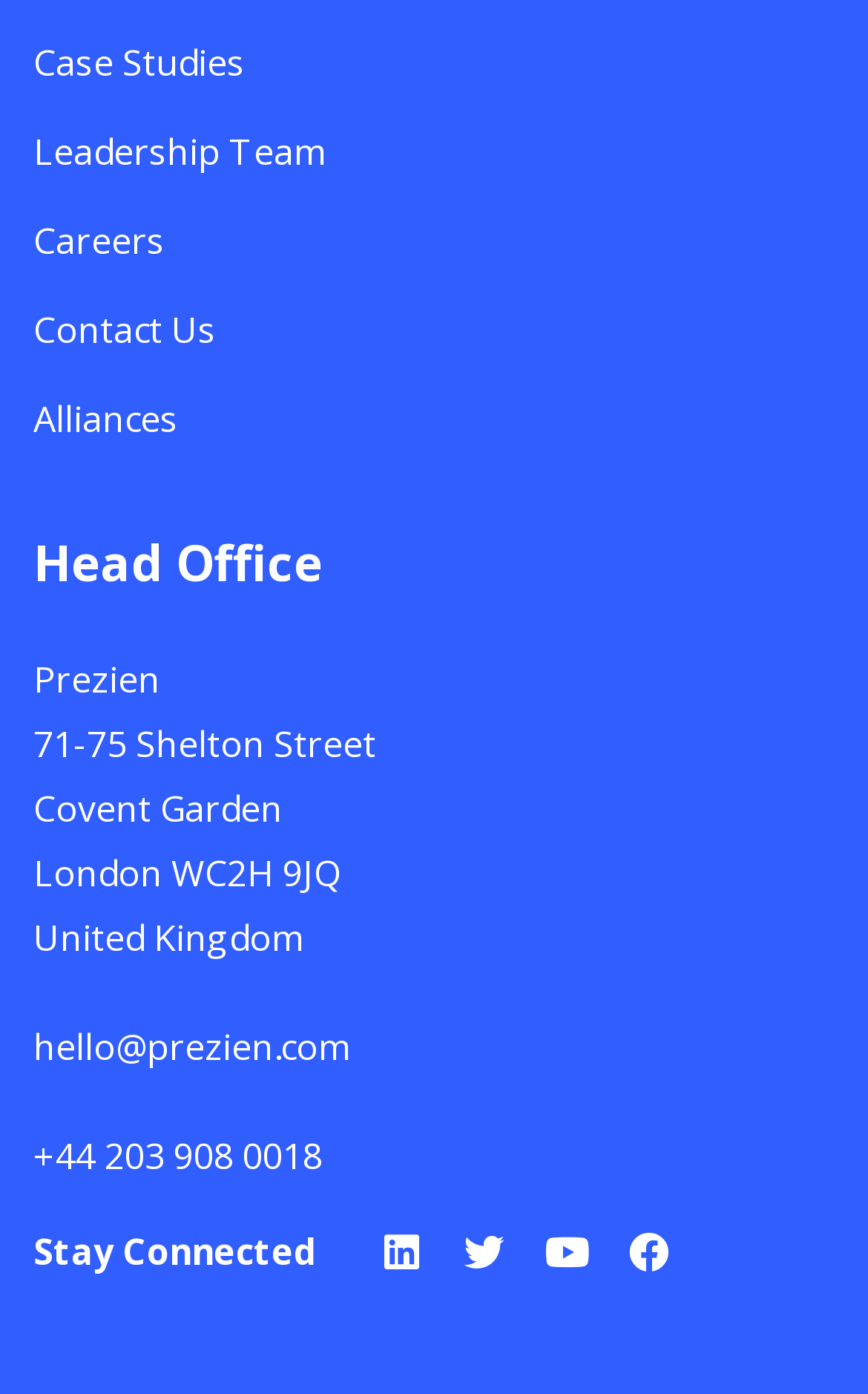What is the company name?
Using the image as a reference, deliver a detailed and thorough answer to the question.

The company name can be found in the static text element 'Prezien' located at [0.038, 0.469, 0.185, 0.504] which is a prominent element on the webpage.